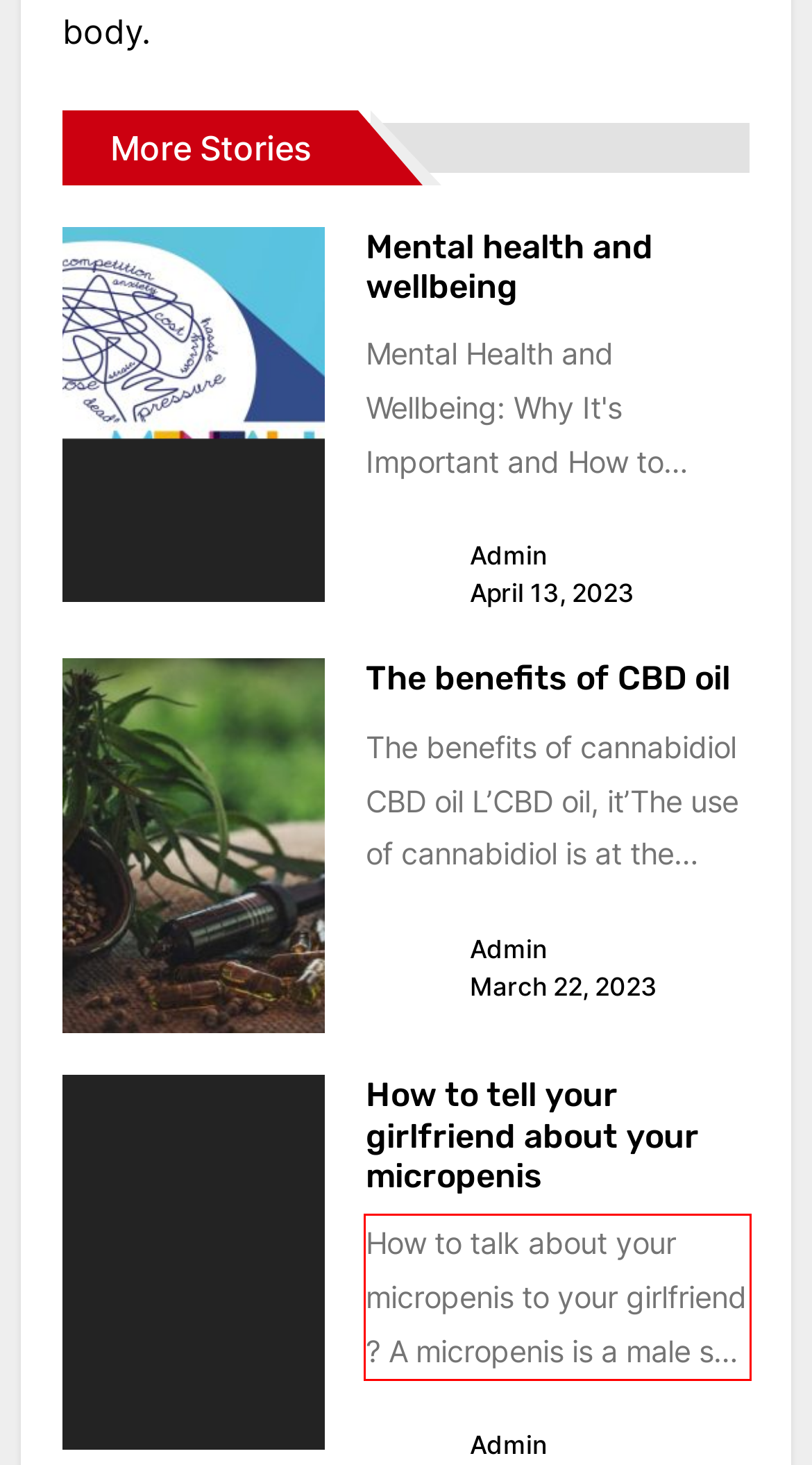Within the screenshot of the webpage, locate the red bounding box and use OCR to identify and provide the text content inside it.

How to talk about your micropenis to your girlfriend ? A micropenis is a male sex of less than 7...